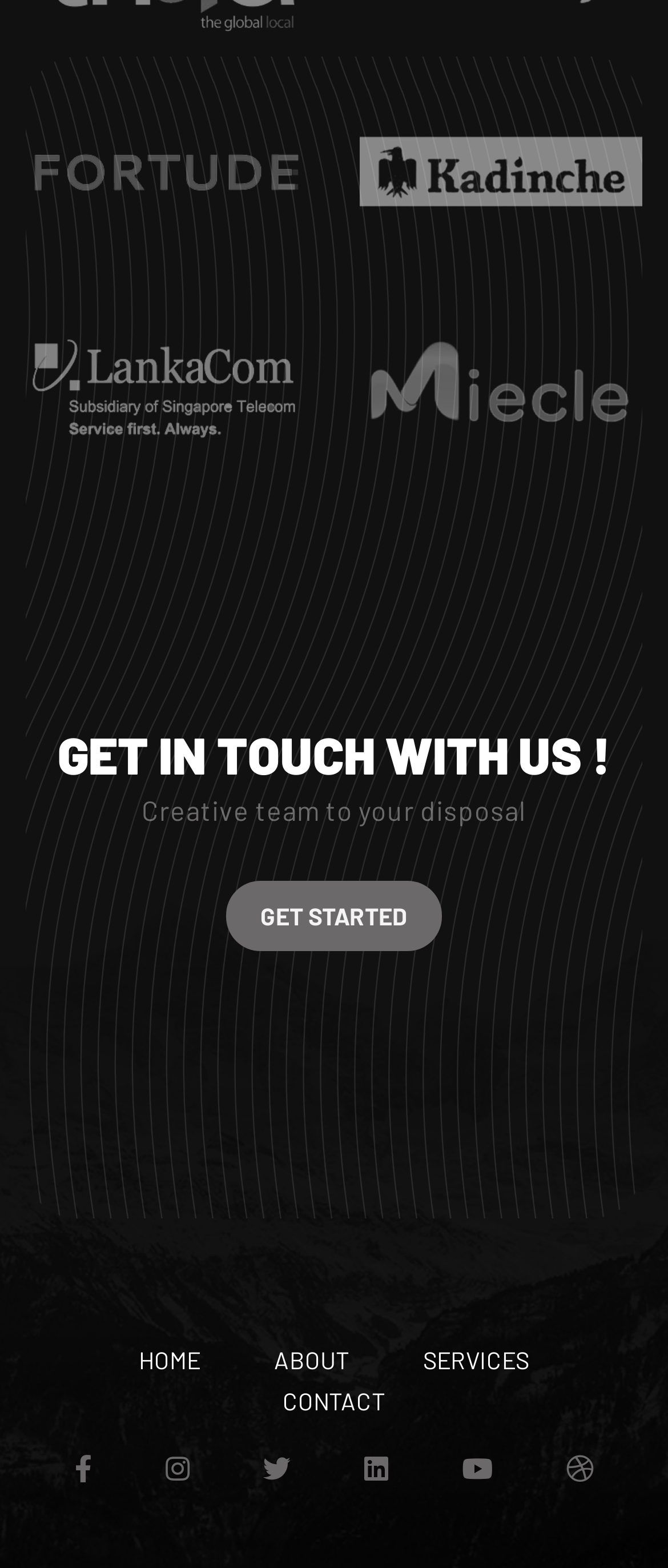What is the purpose of the 'GET STARTED' button?
From the screenshot, provide a brief answer in one word or phrase.

To initiate a process